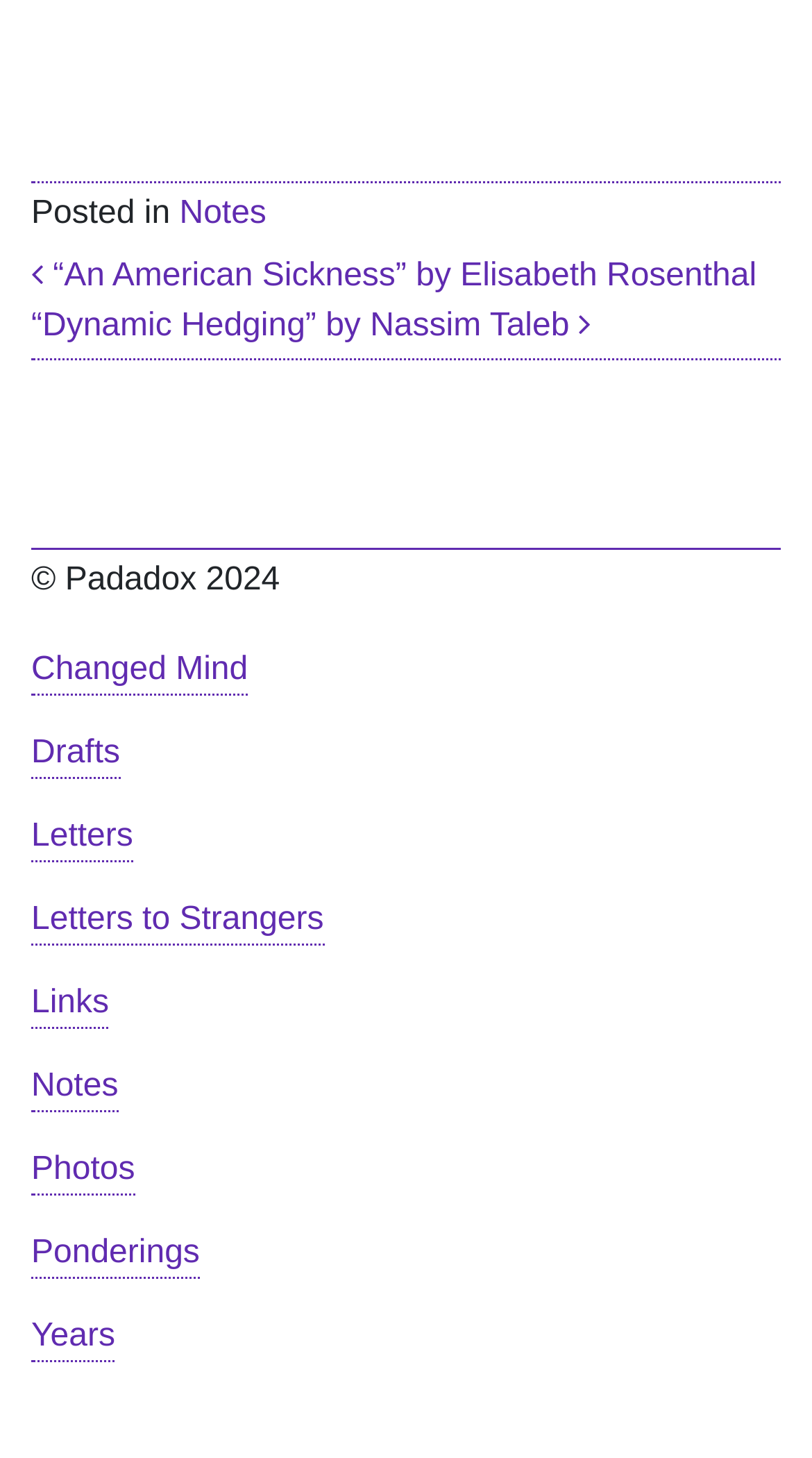What is the category of the post 'Changed Mind'?
Provide a detailed answer to the question, using the image to inform your response.

I found the link 'Changed Mind' under the category 'Notes', which is indicated by the 'Posted in' text followed by the 'Notes' link. Therefore, the category of the post 'Changed Mind' is 'Notes'.